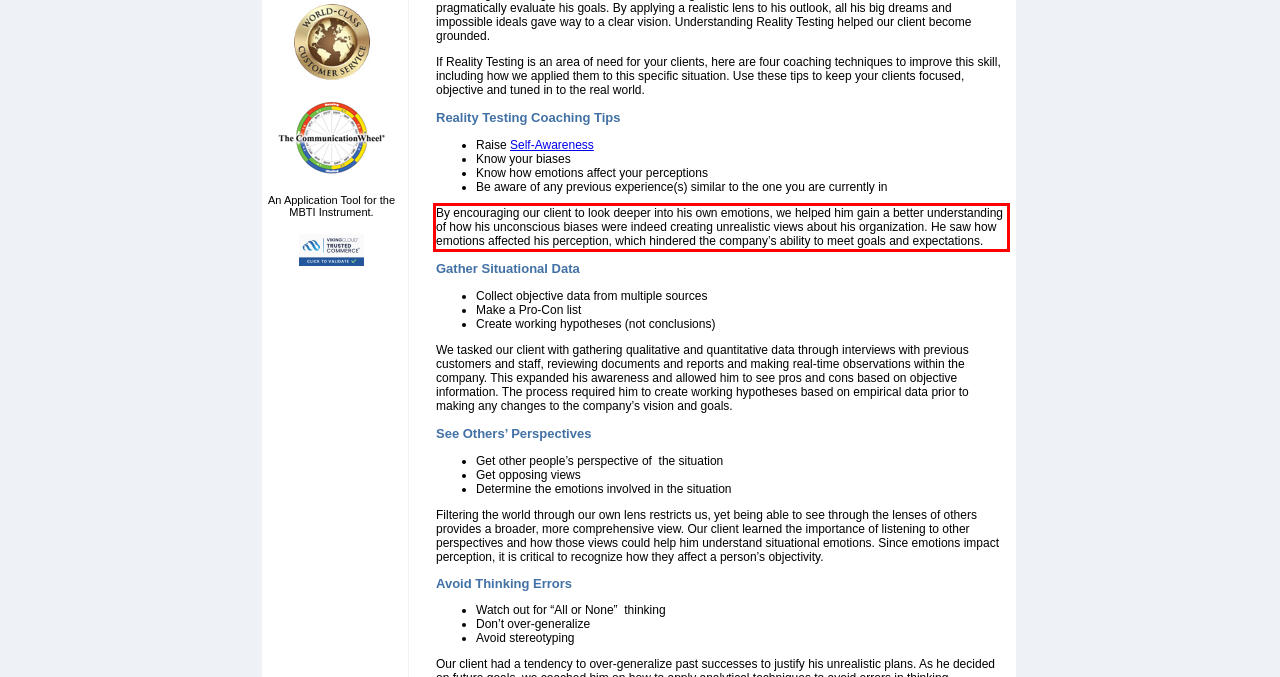You are given a screenshot of a webpage with a UI element highlighted by a red bounding box. Please perform OCR on the text content within this red bounding box.

By encouraging our client to look deeper into his own emotions, we helped him gain a better understanding of how his unconscious biases were indeed creating unrealistic views about his organization. He saw how emotions affected his perception, which hindered the company’s ability to meet goals and expectations.